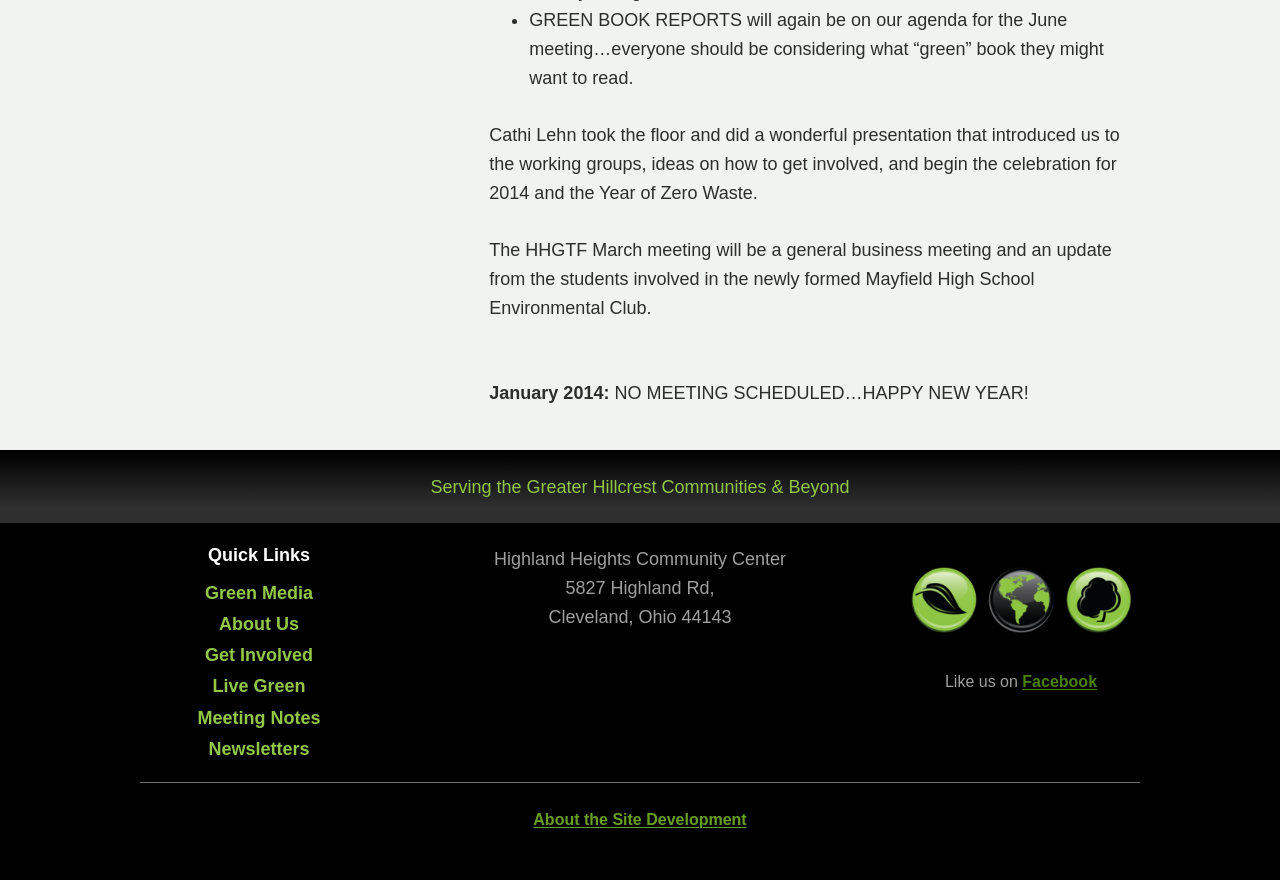Locate the bounding box coordinates of the clickable region to complete the following instruction: "read Meeting Notes."

[0.154, 0.812, 0.25, 0.82]